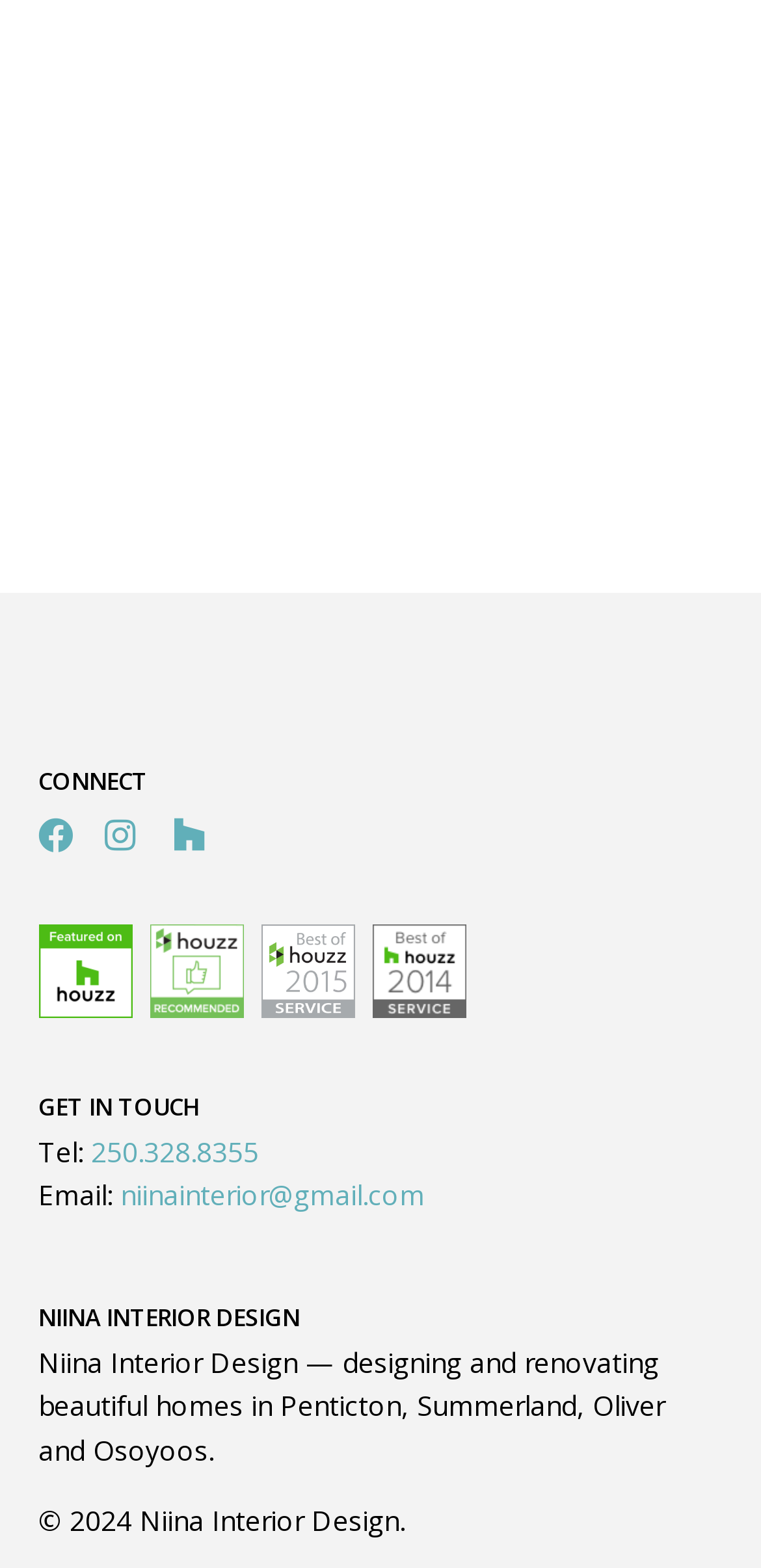Based on the element description parent_node: CONNECT title="Instagram", identify the bounding box of the UI element in the given webpage screenshot. The coordinates should be in the format (top-left x, top-left y, bottom-right x, bottom-right y) and must be between 0 and 1.

[0.137, 0.513, 0.178, 0.551]